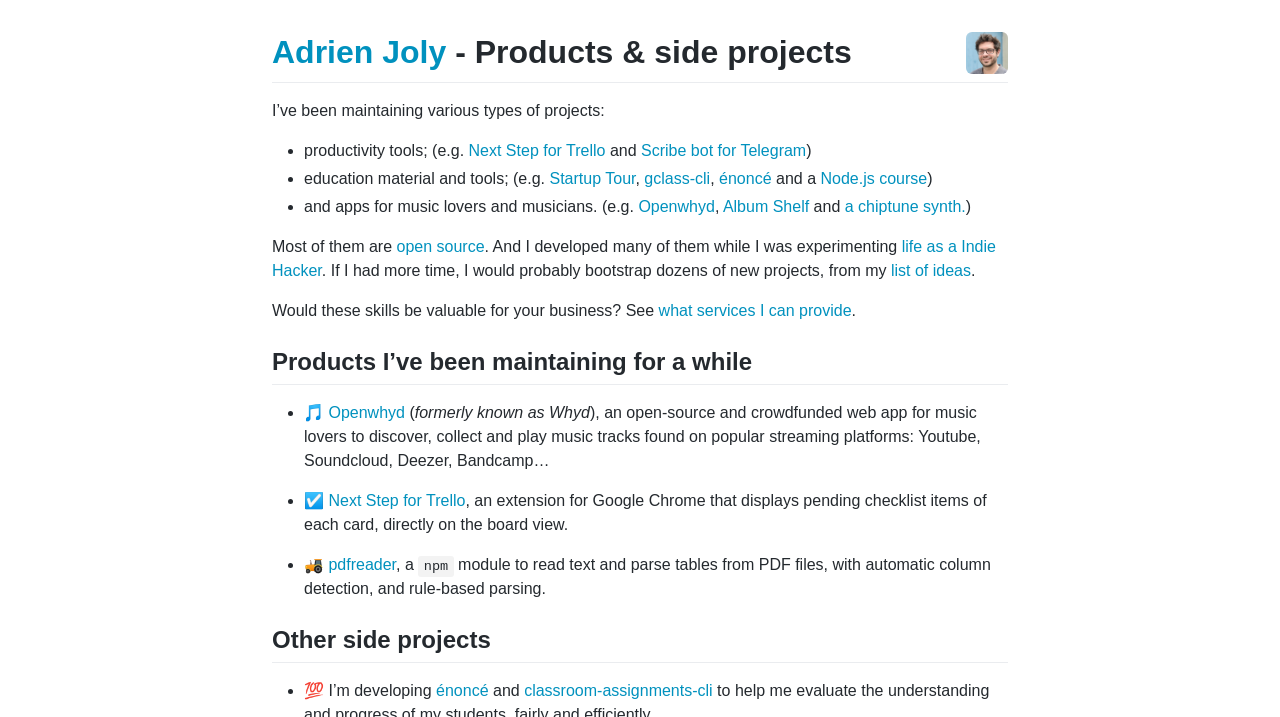Bounding box coordinates are specified in the format (top-left x, top-left y, bottom-right x, bottom-right y). All values are floating point numbers bounded between 0 and 1. Please provide the bounding box coordinate of the region this sentence describes: Startup Tour

[0.429, 0.237, 0.496, 0.26]